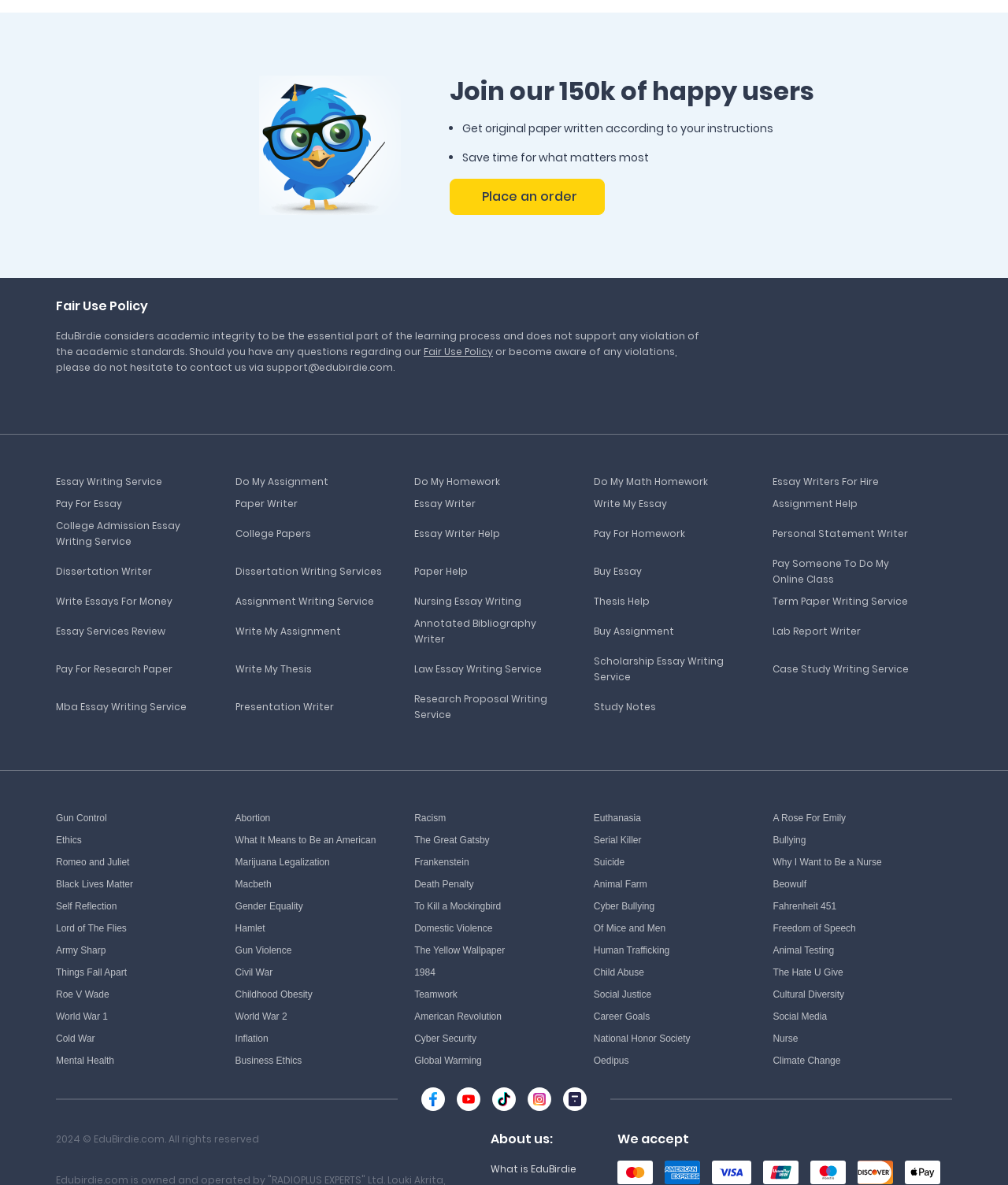What is the theme of the image on the webpage?
Provide a one-word or short-phrase answer based on the image.

Check it out!